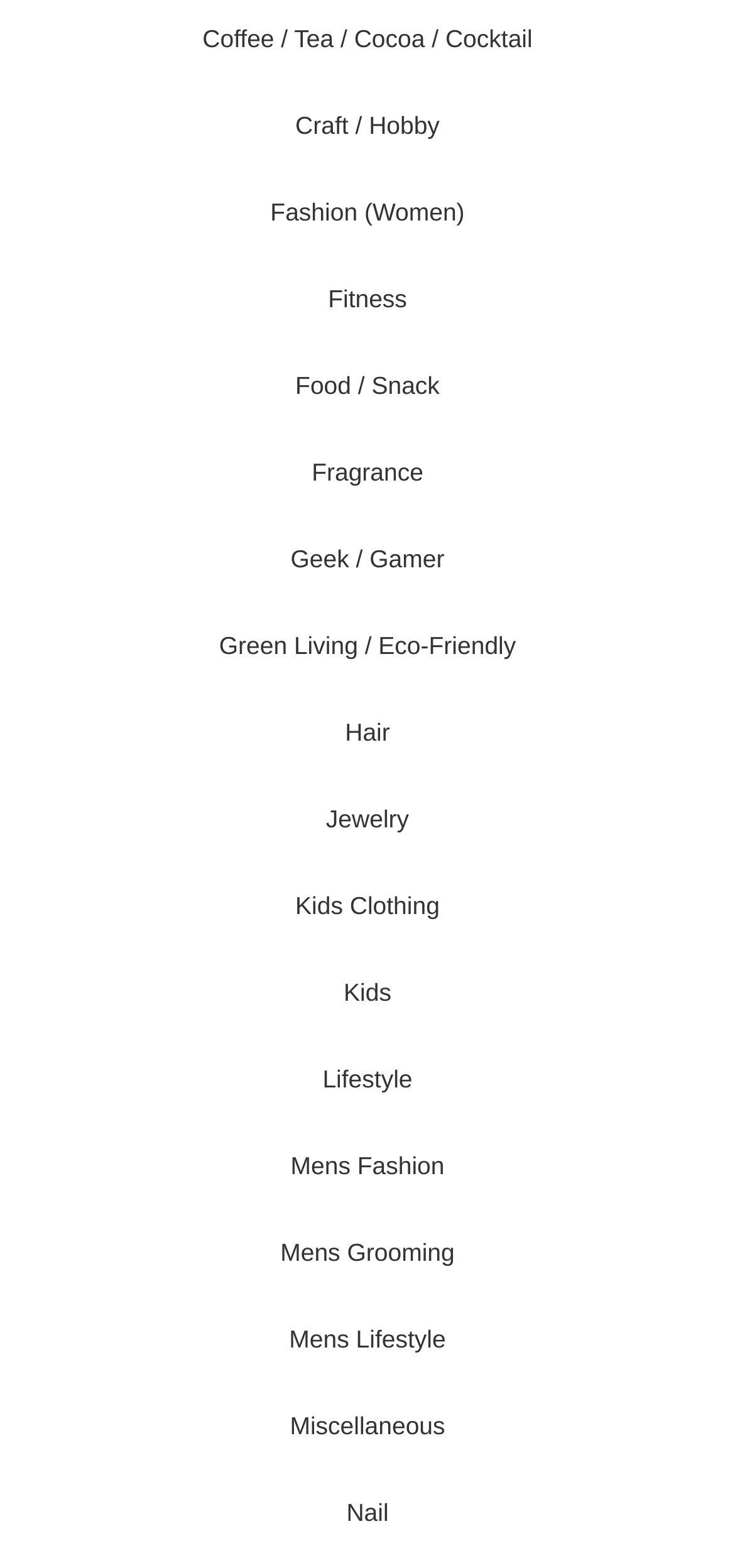What is the topmost category?
Using the information presented in the image, please offer a detailed response to the question.

I compared the y1 coordinates of the bounding boxes of each link and found that the link 'Coffee / Tea / Cocoa / Cocktail' has the smallest y1 value, which means it is located at the top of the webpage.